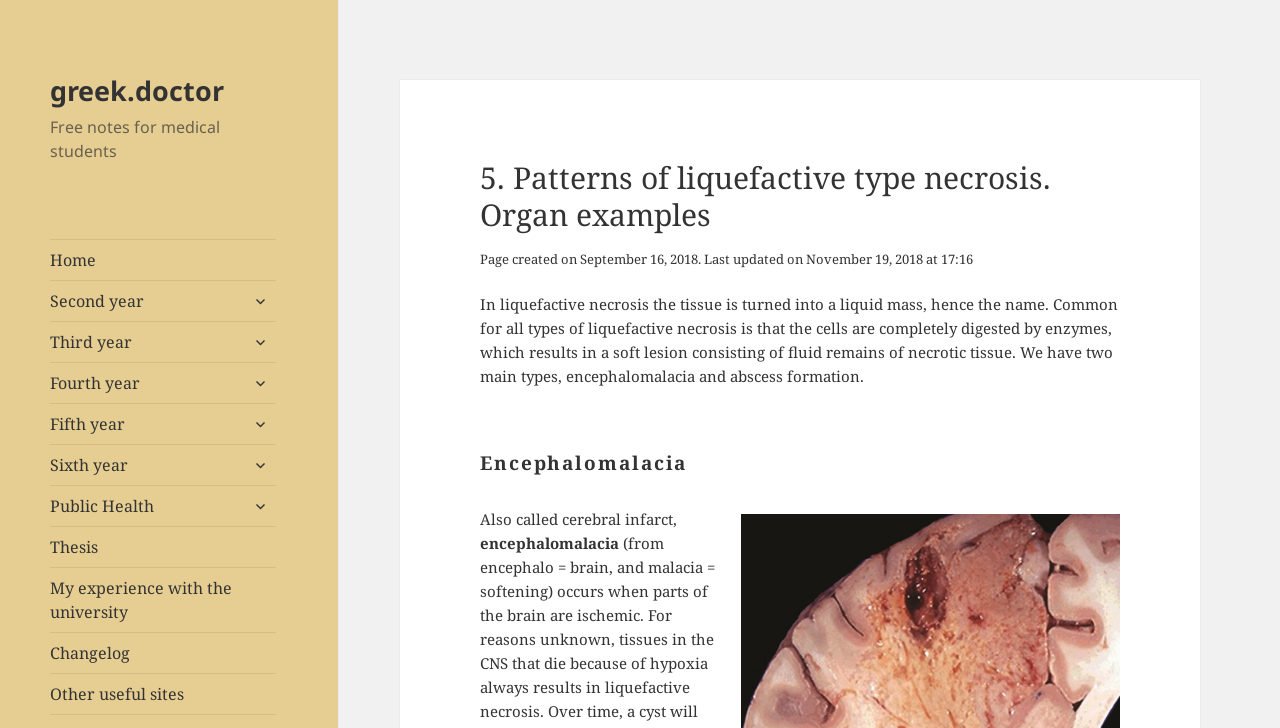Give a one-word or phrase response to the following question: When was the page last updated?

November 19, 2018